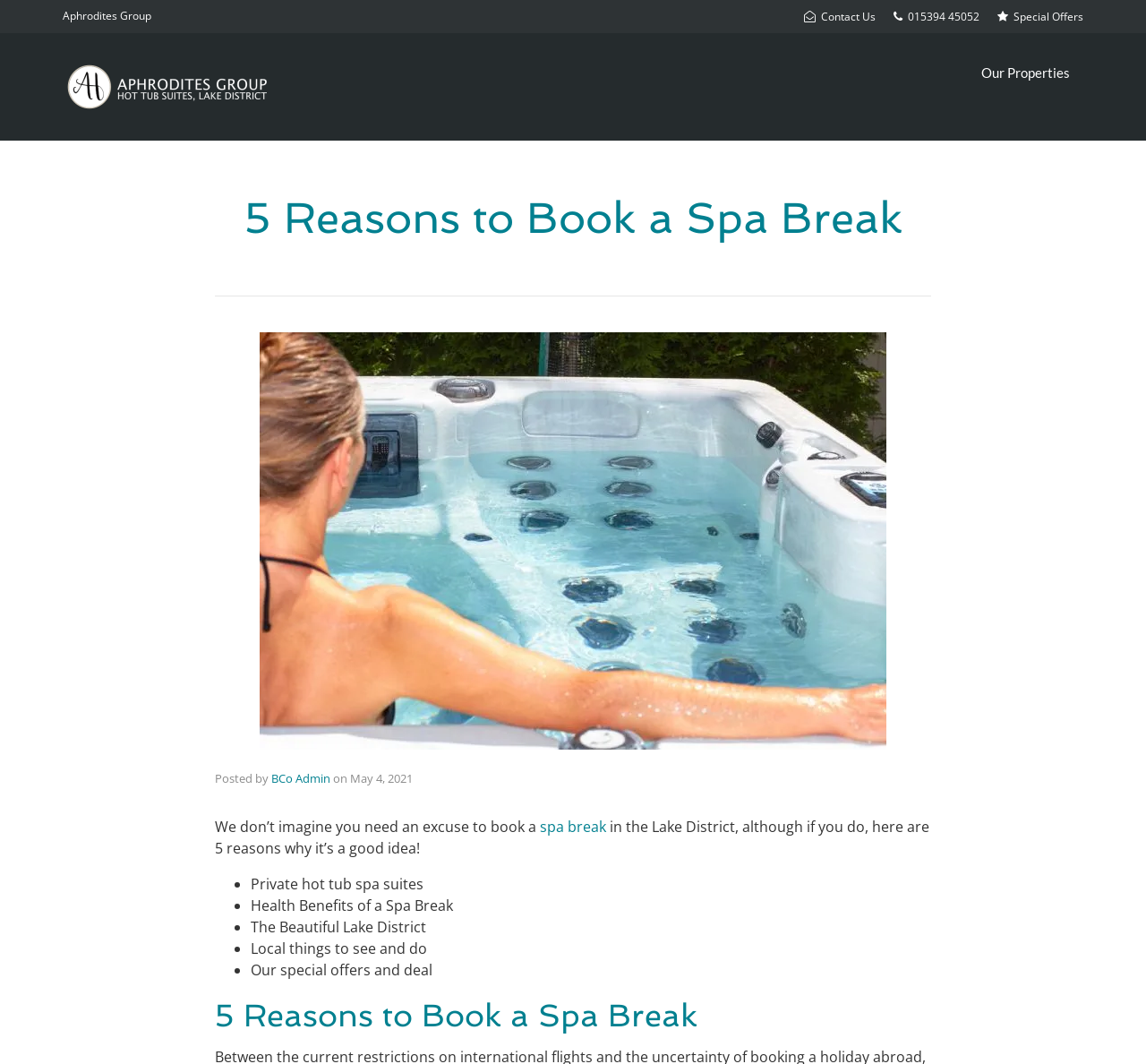Predict the bounding box of the UI element that fits this description: "Special Offers".

[0.87, 0.008, 0.945, 0.023]